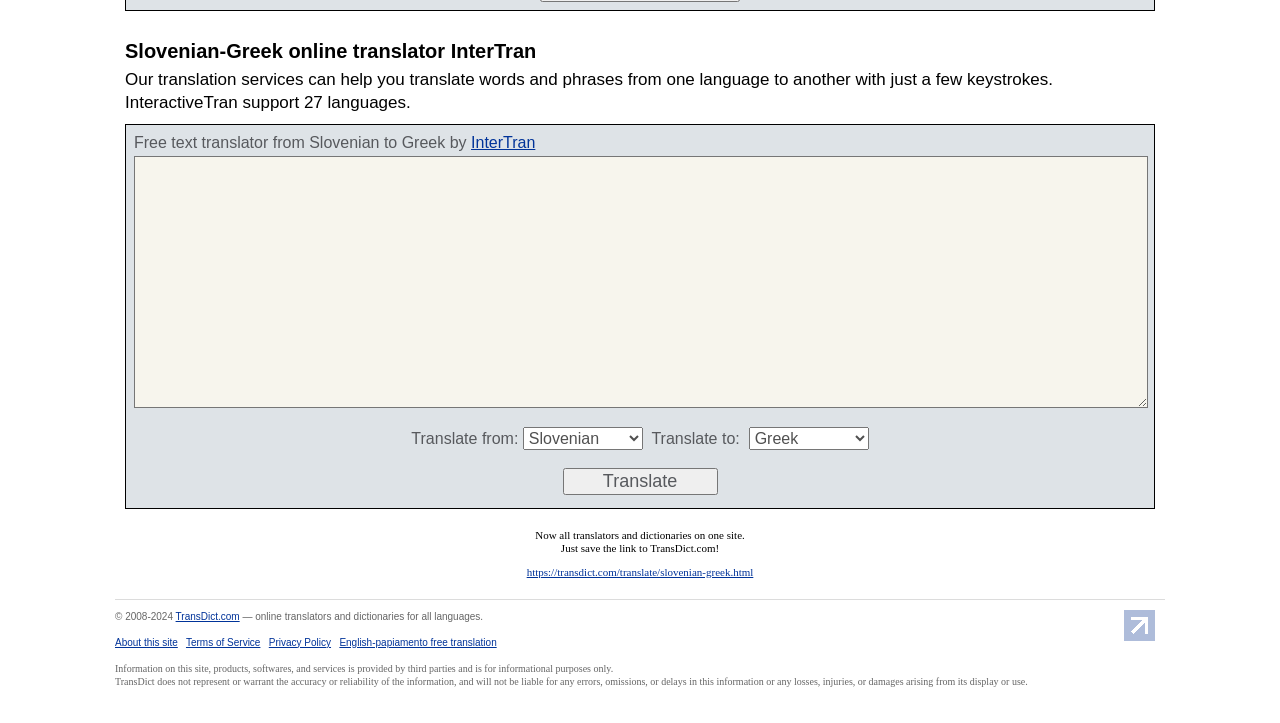Based on the image, please elaborate on the answer to the following question:
What is the purpose of this website?

Based on the webpage content, it appears that the website is designed to provide translation services from one language to another. The heading 'Slovenian-Greek online translator InterTran' and the presence of a text box and comboboxes for selecting languages suggest that users can input text in one language and receive a translation in another language.